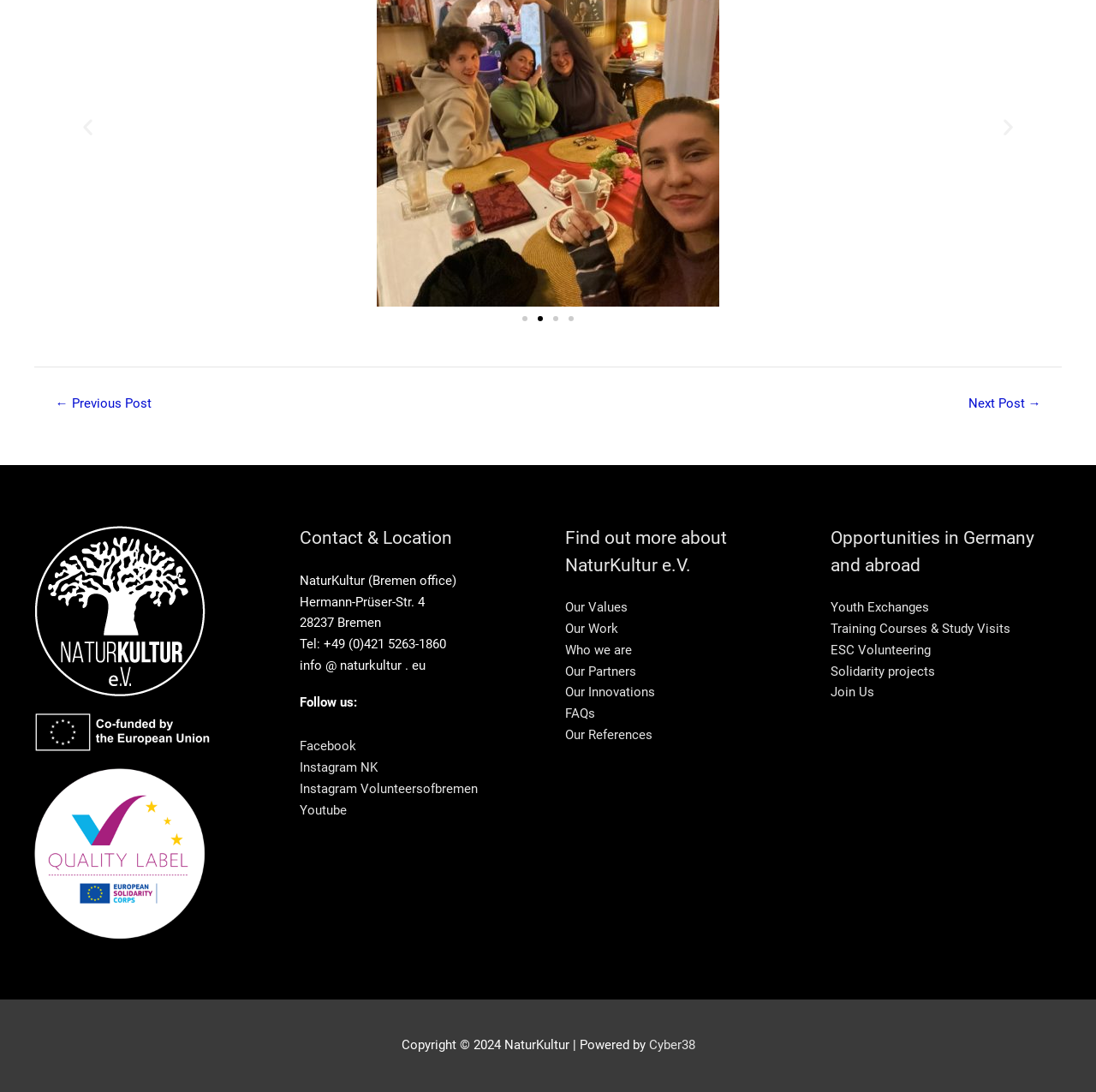What is the phone number of NaturKultur's Bremen office?
Using the details shown in the screenshot, provide a comprehensive answer to the question.

I found the phone number by looking at the contact information section, where it lists the phone number as +49 (0)421 5263-1860.